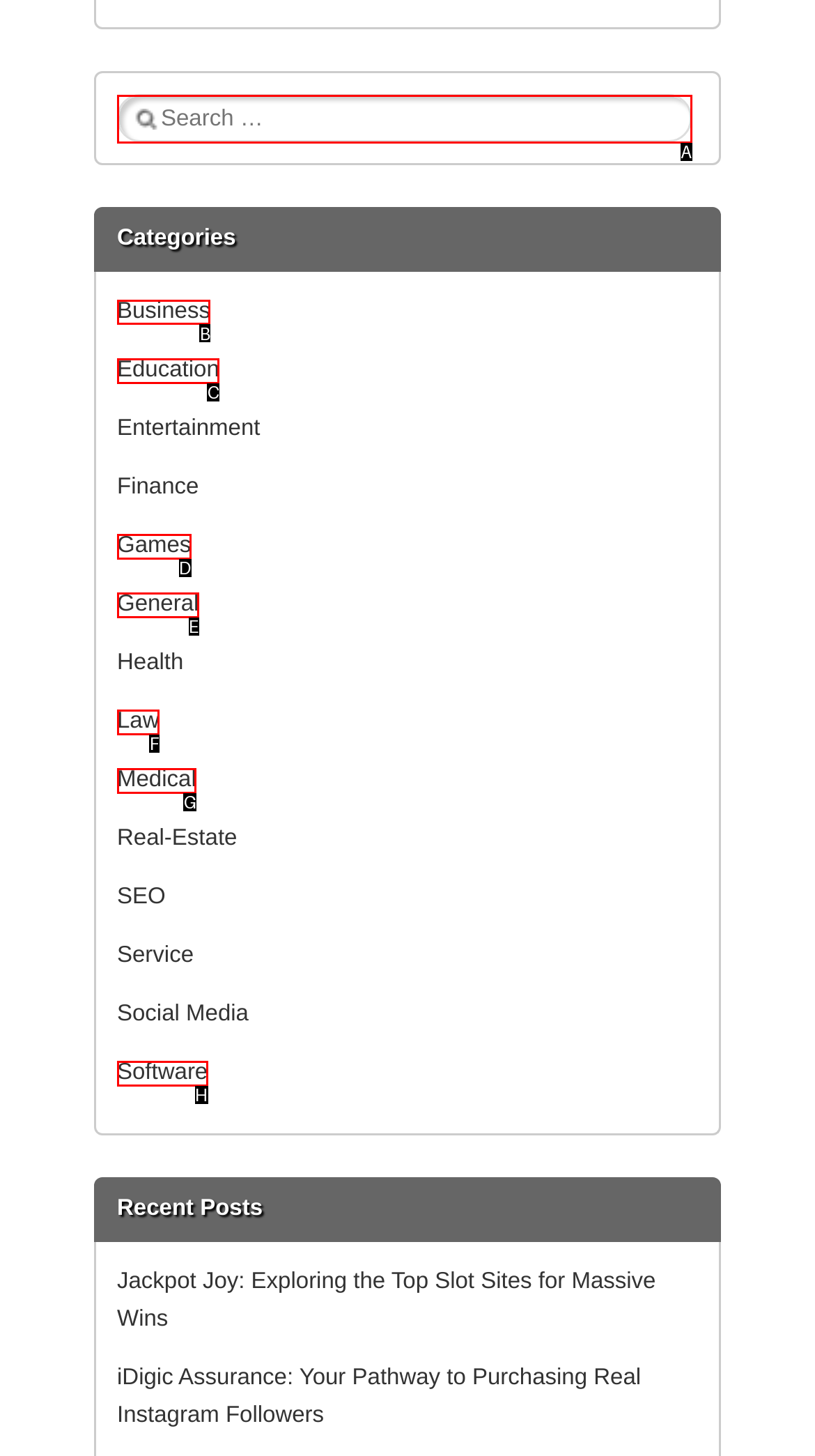Determine which HTML element should be clicked for this task: Visit WordPress.com
Provide the option's letter from the available choices.

None